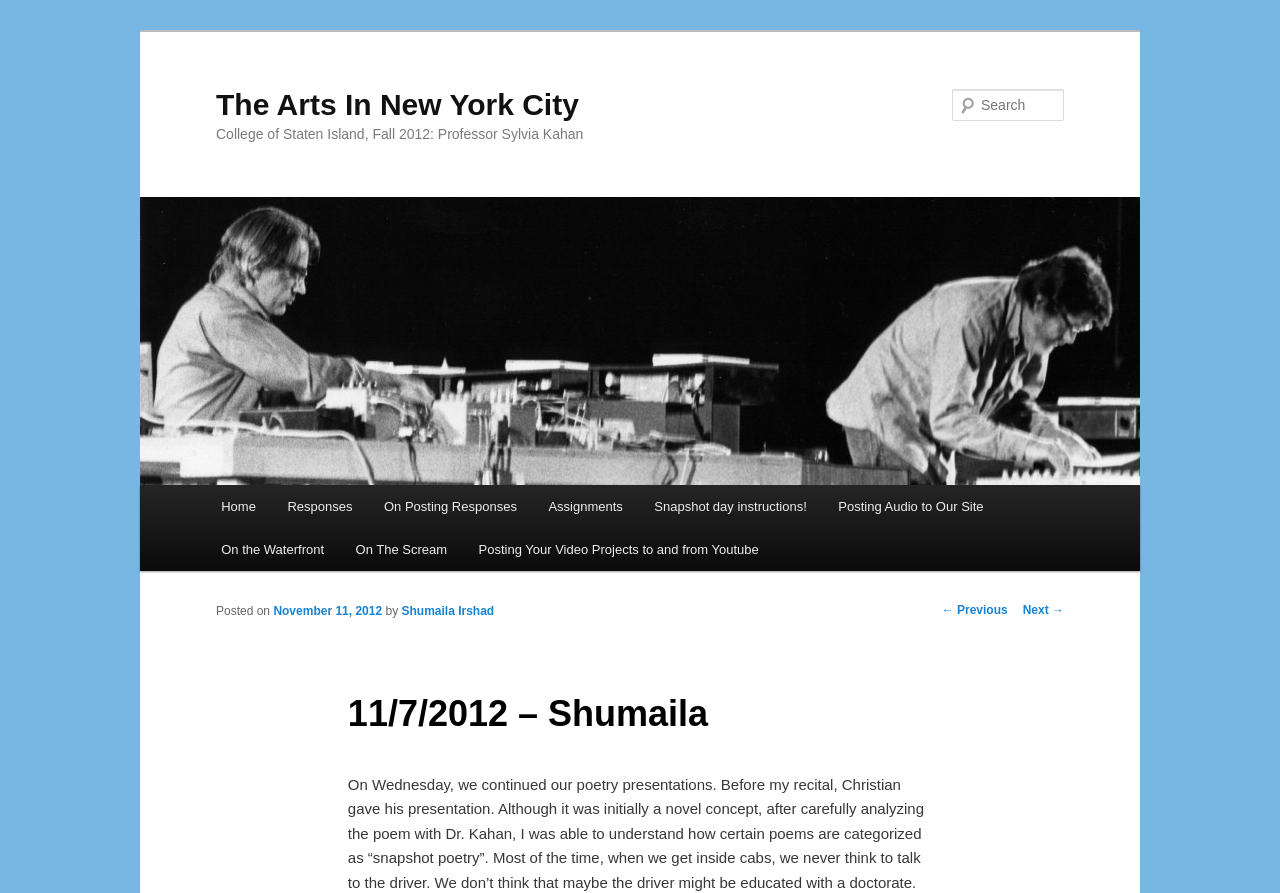What is the date of the post?
Look at the screenshot and give a one-word or phrase answer.

November 11, 2012